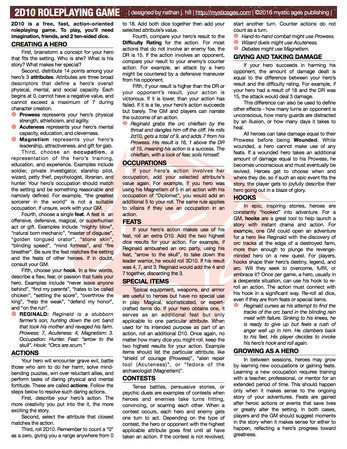What type of gameplay experience does the '2D10 Roleplaying Game' emphasize?
Please look at the screenshot and answer in one word or a short phrase.

quick learning and dynamic roleplay